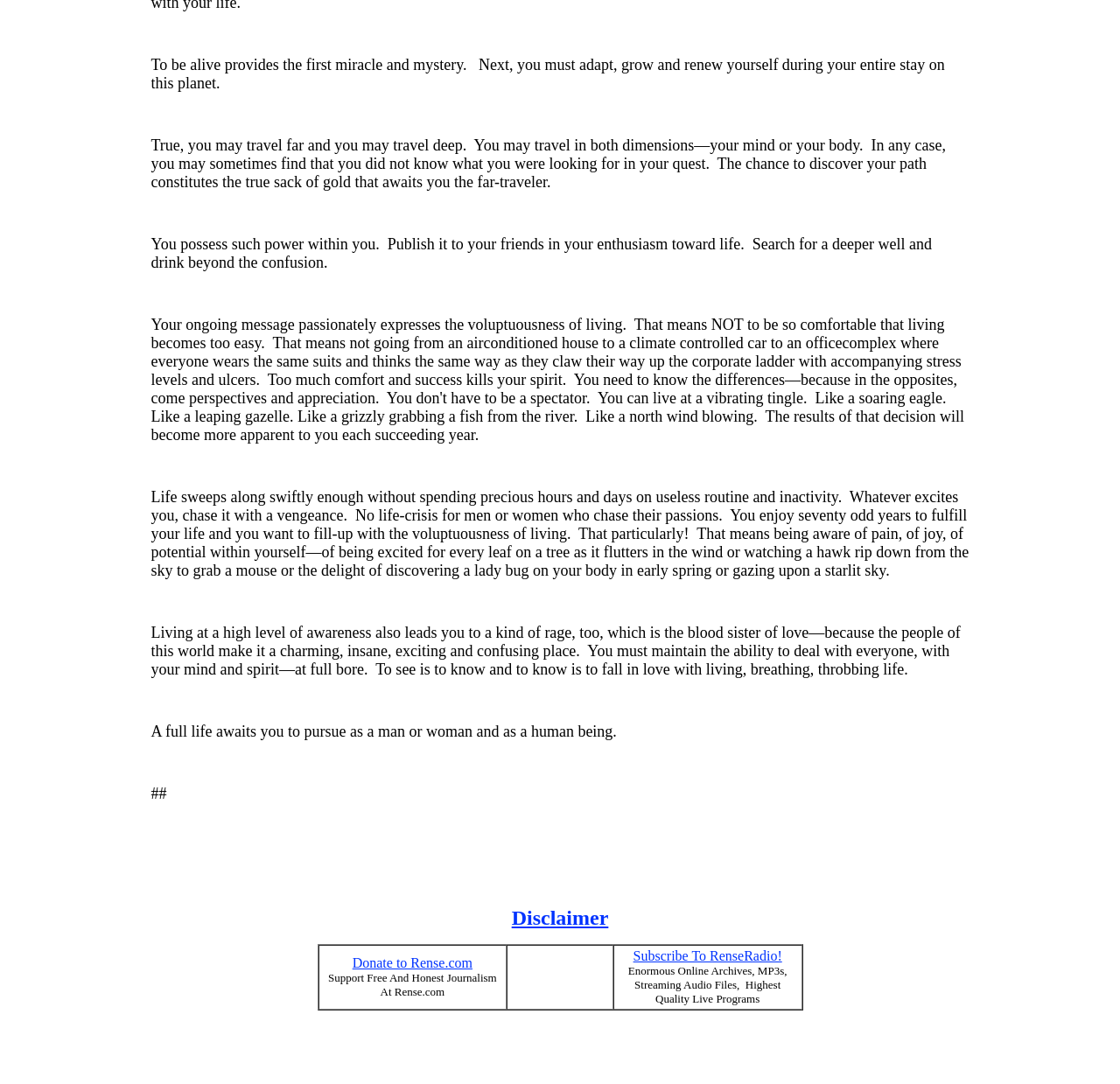Refer to the screenshot and give an in-depth answer to this question: What is the purpose of the 'Donate to Rense.com' link?

The link 'Donate to Rense.com' is located in a grid cell with the text 'Support Free And Honest Journalism At Rense.com', indicating that the purpose of this link is to allow users to donate to Rense.com in order to support free and honest journalism.